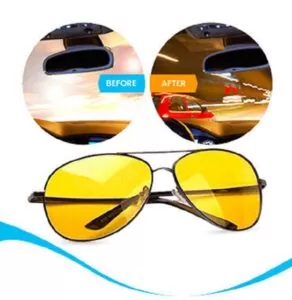What color are the lenses?
Please describe in detail the information shown in the image to answer the question.

According to the caption, the lenses of the sunglasses are 'yellow-tinted', which is a specific color designed to enhance visibility during night-time driving.